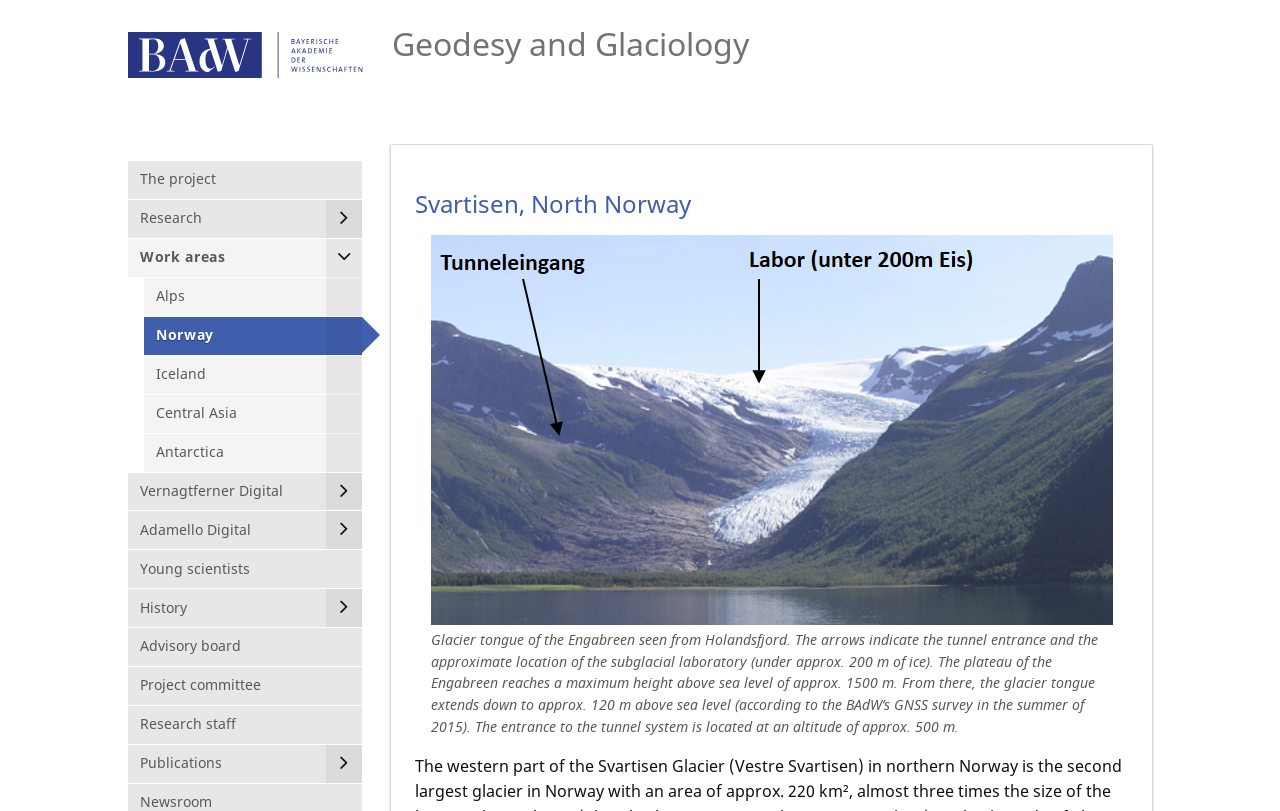What is the name of the fjord in the image?
Using the image as a reference, give an elaborate response to the question.

The image shows the glacier tongue of the Engabreen seen from Holandsfjord, which is the name of the fjord in the background.